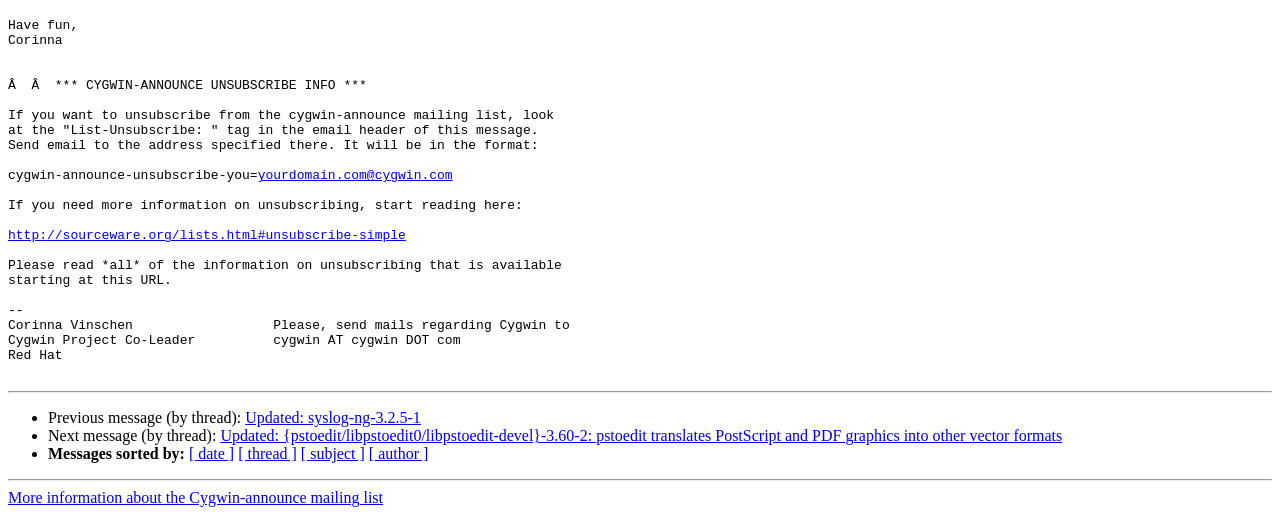Find the bounding box coordinates for the HTML element described as: "Updated: syslog-ng-3.2.5-1". The coordinates should consist of four float values between 0 and 1, i.e., [left, top, right, bottom].

[0.192, 0.795, 0.329, 0.828]